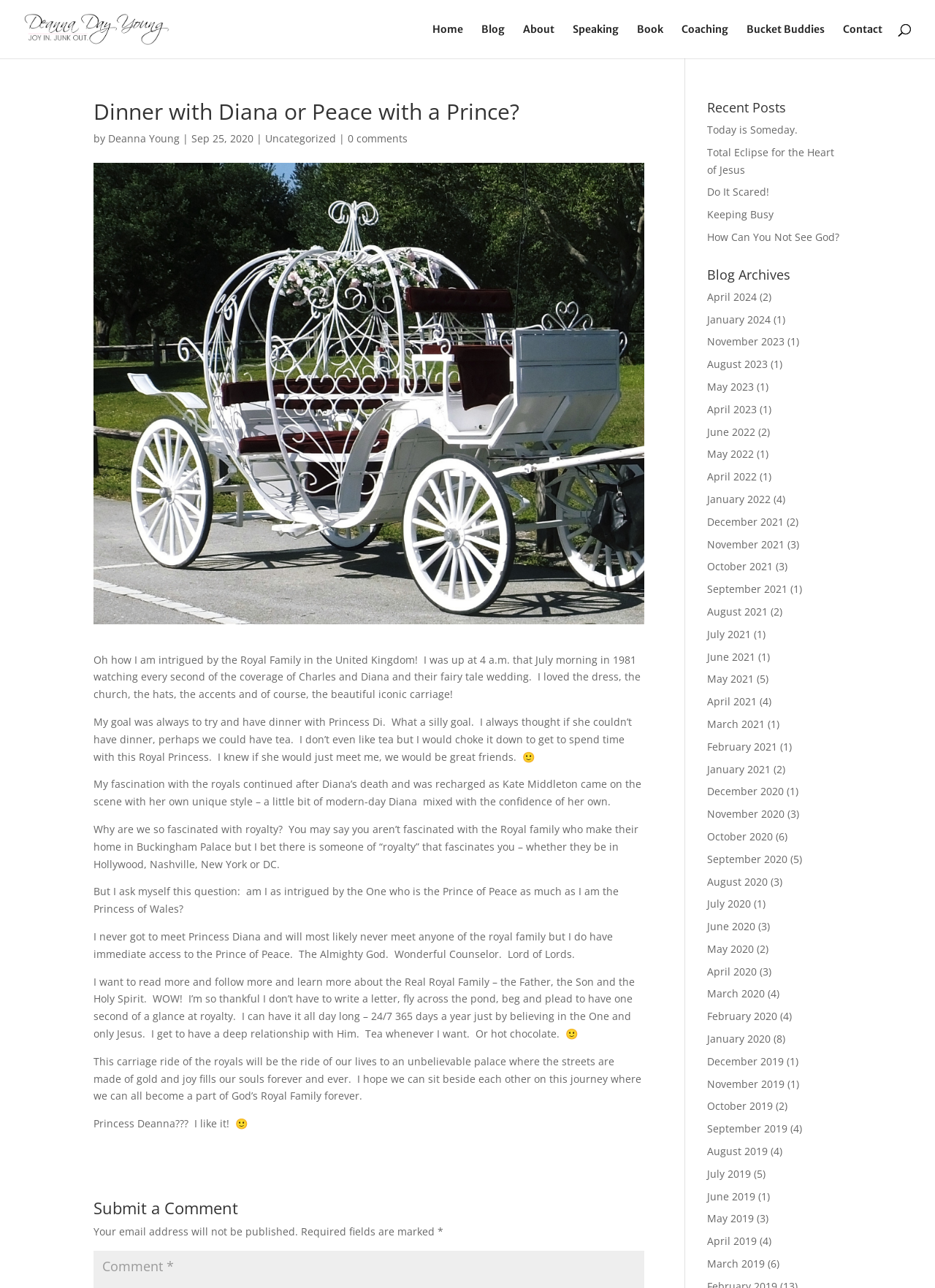Can you find and generate the webpage's heading?

Dinner with Diana or Peace with a Prince?